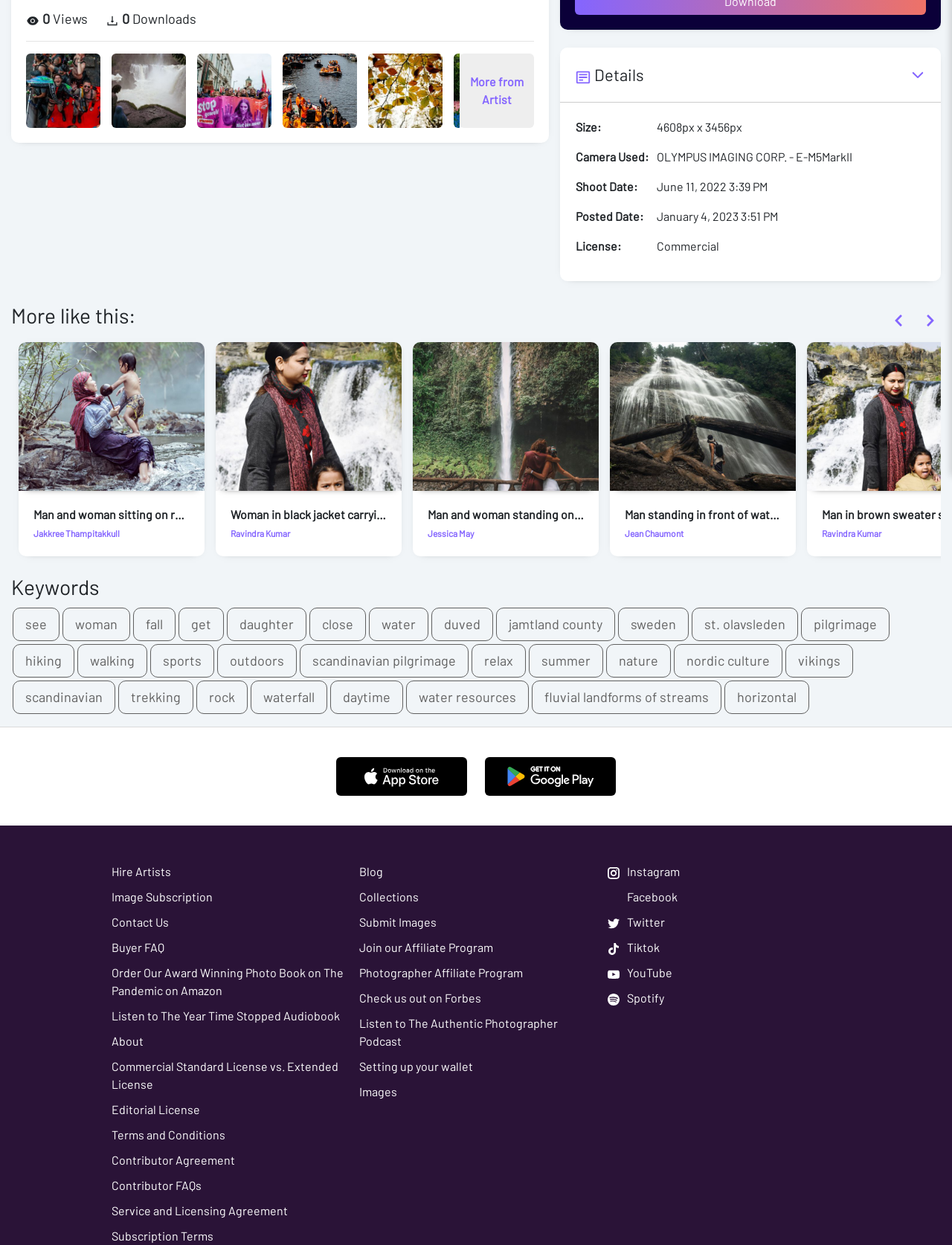Locate the bounding box of the UI element described by: "Spotify" in the given webpage screenshot.

[0.638, 0.795, 0.697, 0.807]